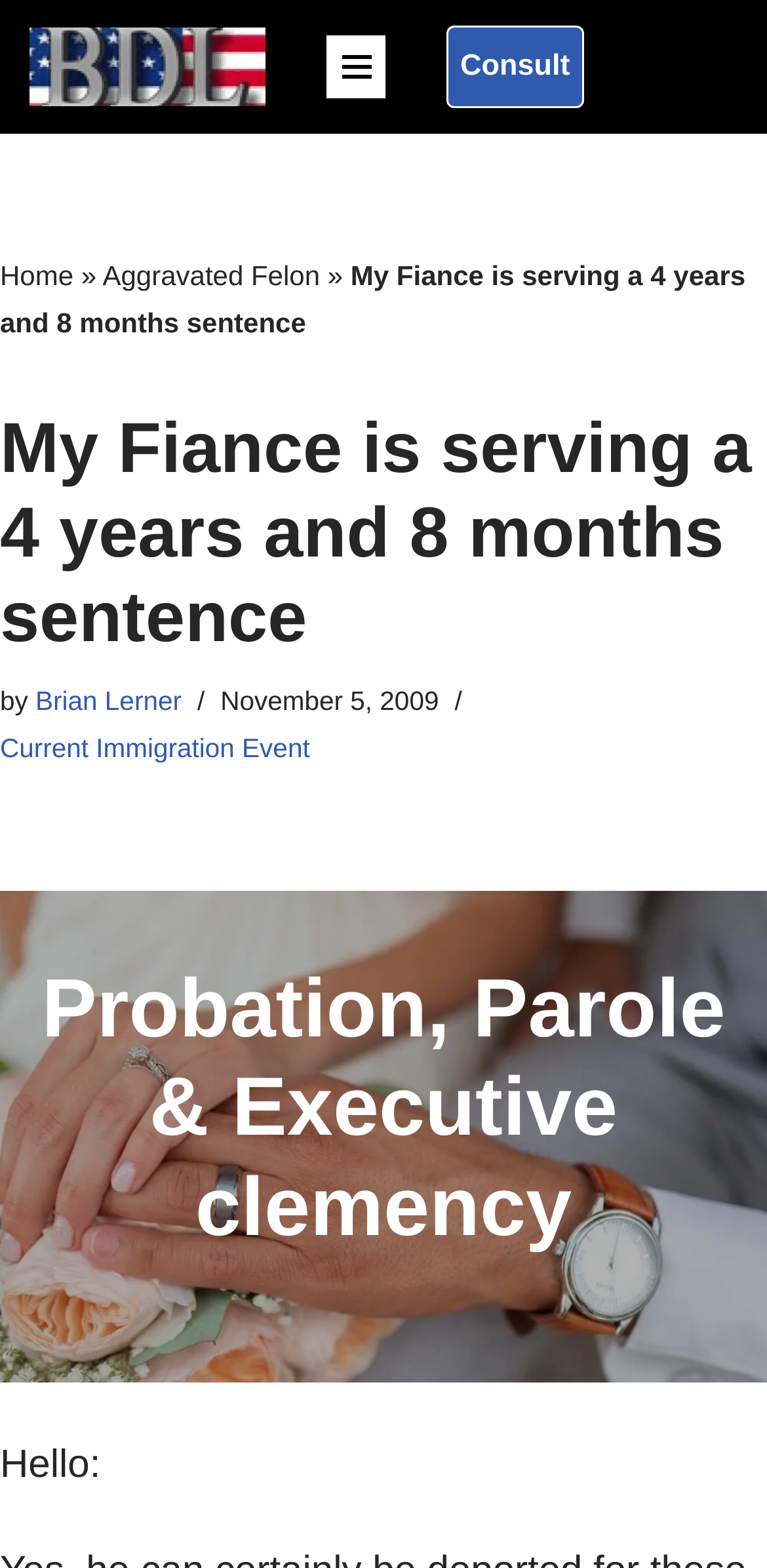Determine the bounding box coordinates of the section I need to click to execute the following instruction: "Click the navigation menu button". Provide the coordinates as four float numbers between 0 and 1, i.e., [left, top, right, bottom].

[0.423, 0.021, 0.505, 0.064]